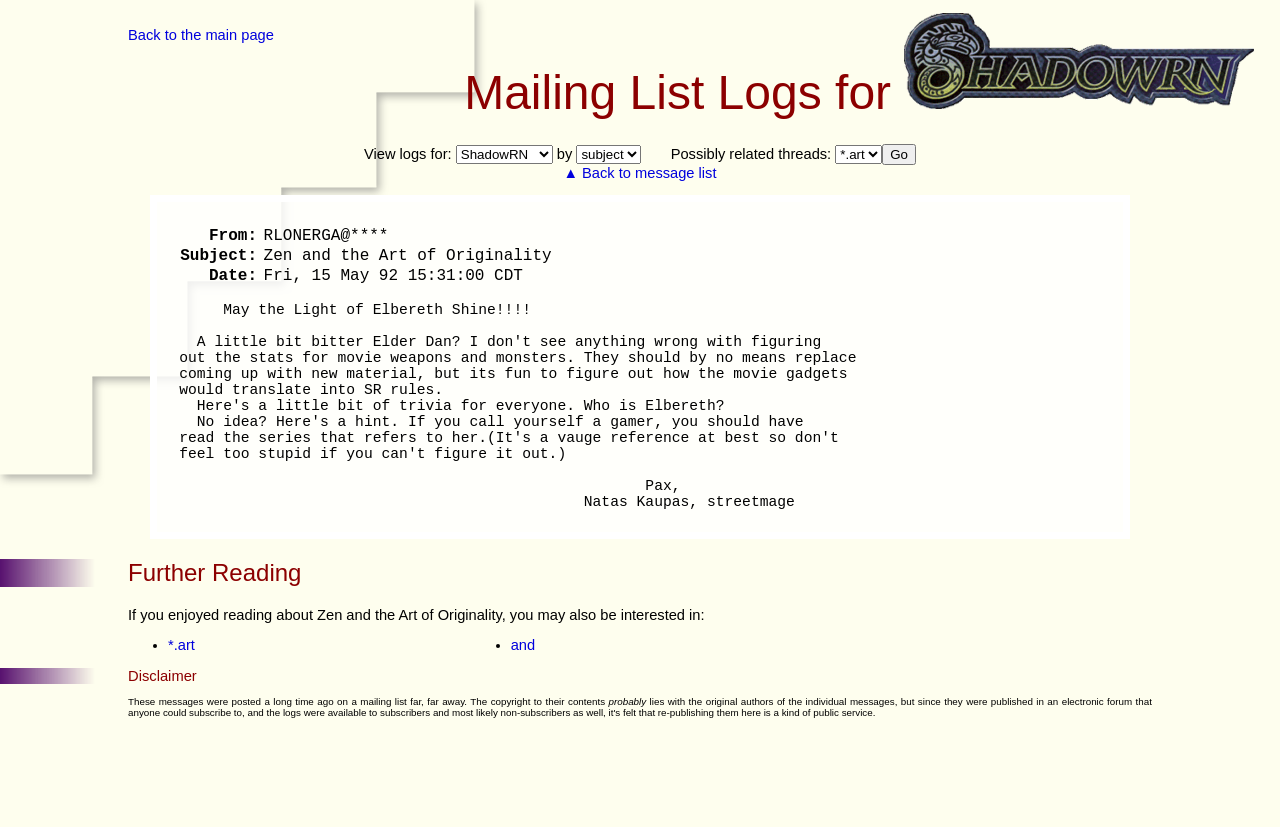Determine the bounding box coordinates of the region that needs to be clicked to achieve the task: "Select a log to view".

[0.356, 0.175, 0.432, 0.198]